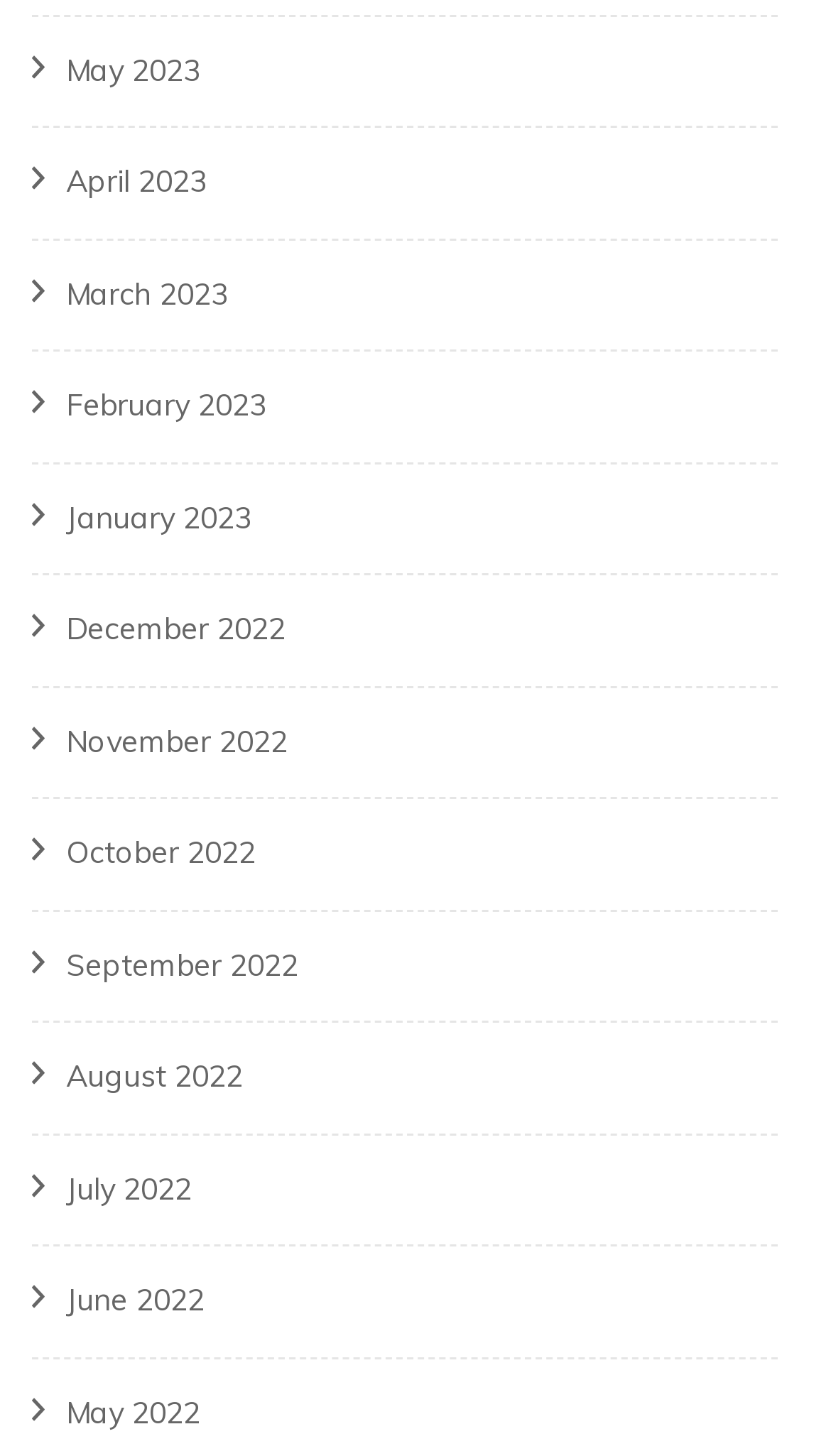Determine the bounding box coordinates of the clickable area required to perform the following instruction: "view May 2023". The coordinates should be represented as four float numbers between 0 and 1: [left, top, right, bottom].

[0.079, 0.035, 0.241, 0.061]